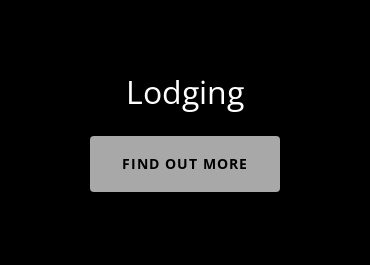Create an exhaustive description of the image.

This image features the heading "Lodging" prominently displayed in an elegant font against a dark background, creating a striking contrast that draws attention. Below the heading, there is a call-to-action button labeled "FIND OUT MORE," inviting viewers to explore additional information about lodging options. This layout suggests a focus on accommodations, likely aimed at visitors seeking places to stay while enjoying local attractions. The design is clean and modern, effectively conveying a sense of hospitality and accessibility in the context of travel or tourism.